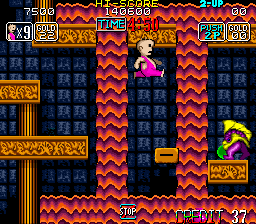Please provide a comprehensive answer to the question below using the information from the image: What is the current high score?

The scoreboard at the top of the image displays a high score of 140,600, indicating the competitive nature of the game and encouraging players to strive for a higher score.